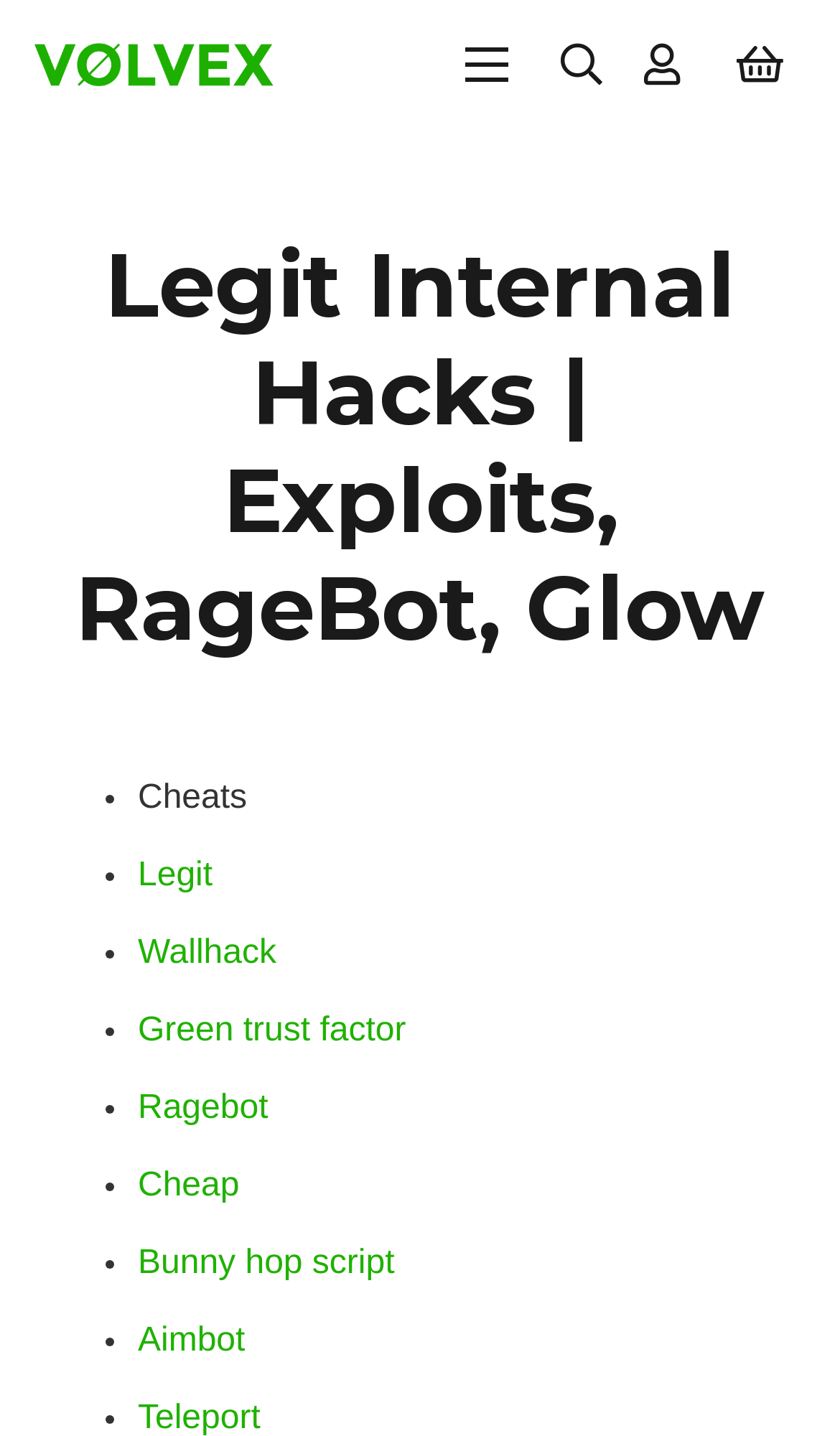Please determine the bounding box of the UI element that matches this description: Bunny hop script. The coordinates should be given as (top-left x, top-left y, bottom-right x, bottom-right y), with all values between 0 and 1.

[0.164, 0.868, 0.47, 0.893]